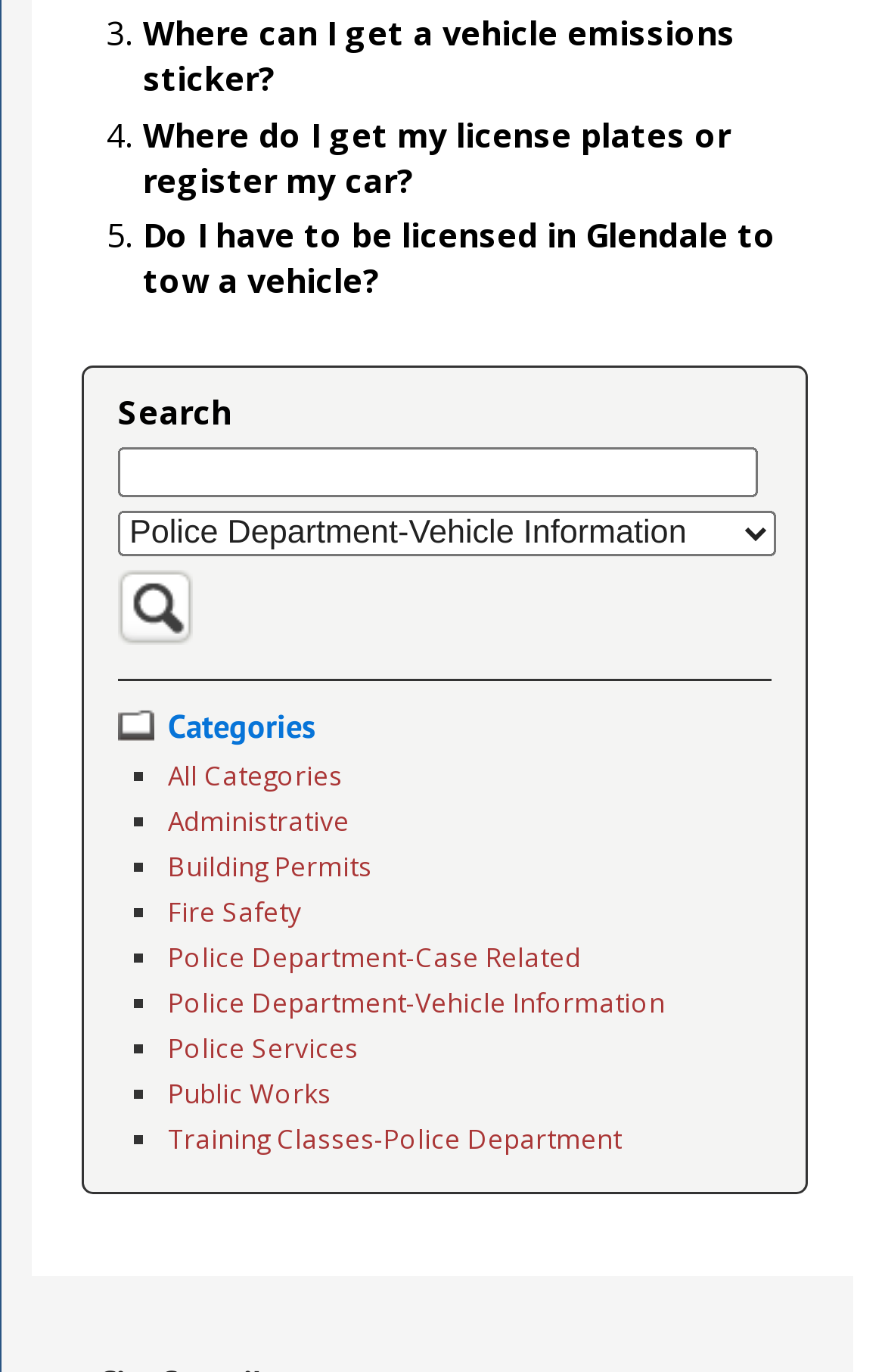What is the position of the 'Search' button?
Respond to the question with a single word or phrase according to the image.

Below the search bar